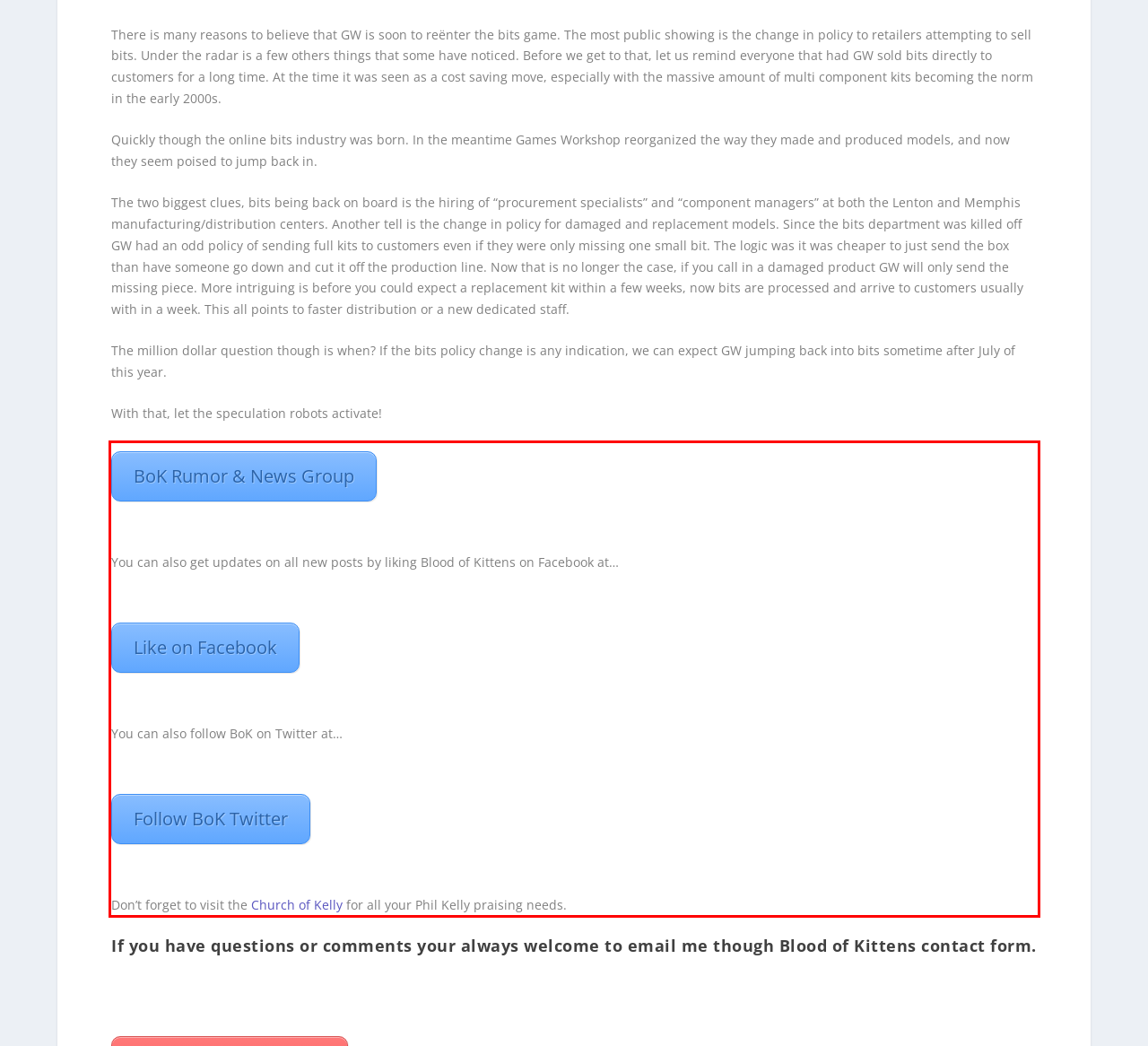Please extract the text content within the red bounding box on the webpage screenshot using OCR.

BoK Rumor & News Group You can also get updates on all new posts by liking Blood of Kittens on Facebook at… Like on Facebook You can also follow BoK on Twitter at… Follow BoK Twitter Don’t forget to visit the Church of Kelly for all your Phil Kelly praising needs.